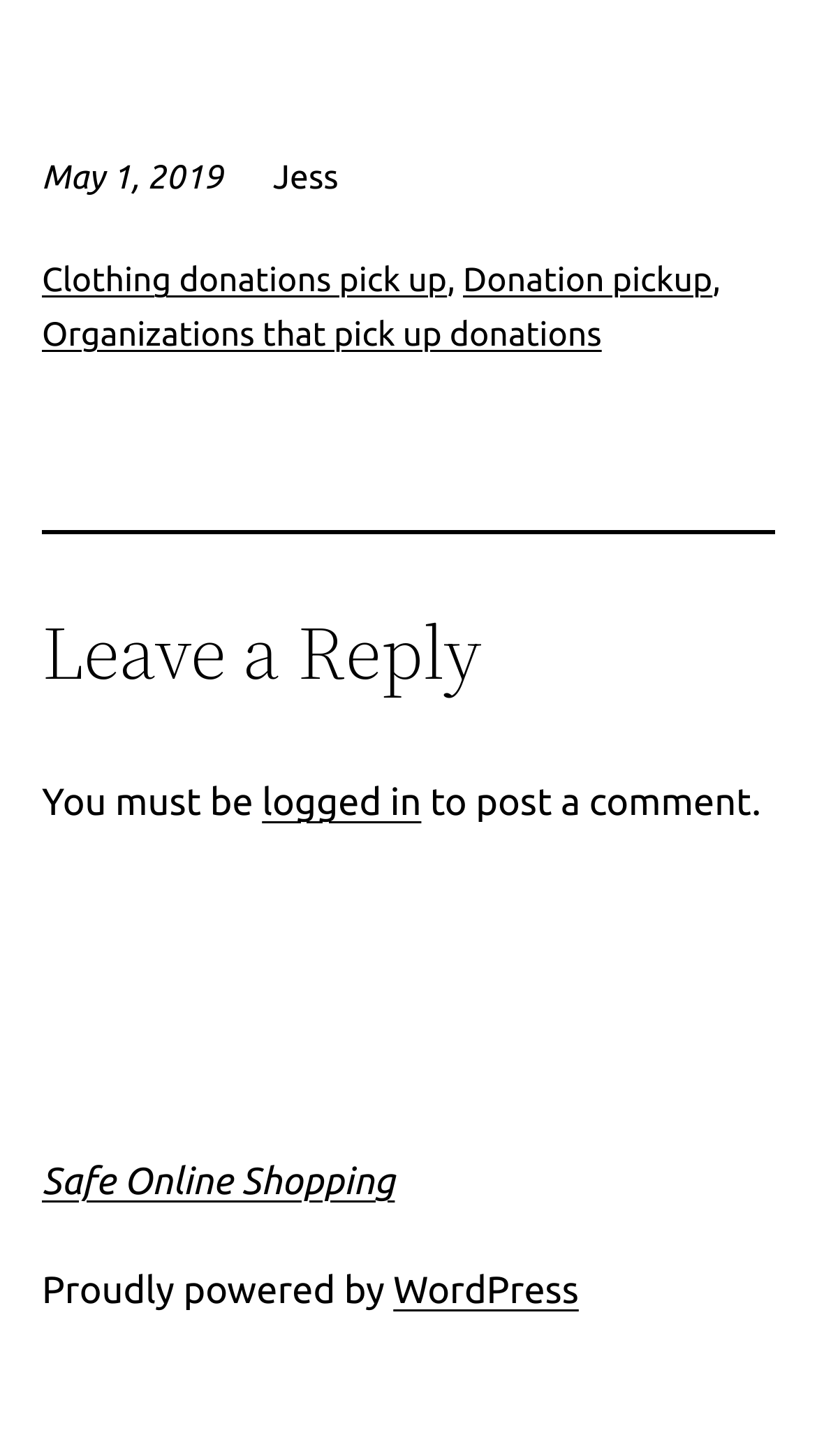What is the topic of discussion on the webpage?
Carefully analyze the image and provide a thorough answer to the question.

The links and text on the webpage, such as 'Clothing donations pick up', 'Donation pickup', and 'Organizations that pick up donations', suggest that the topic of discussion on the webpage is related to donations, specifically clothing donations and pickup.